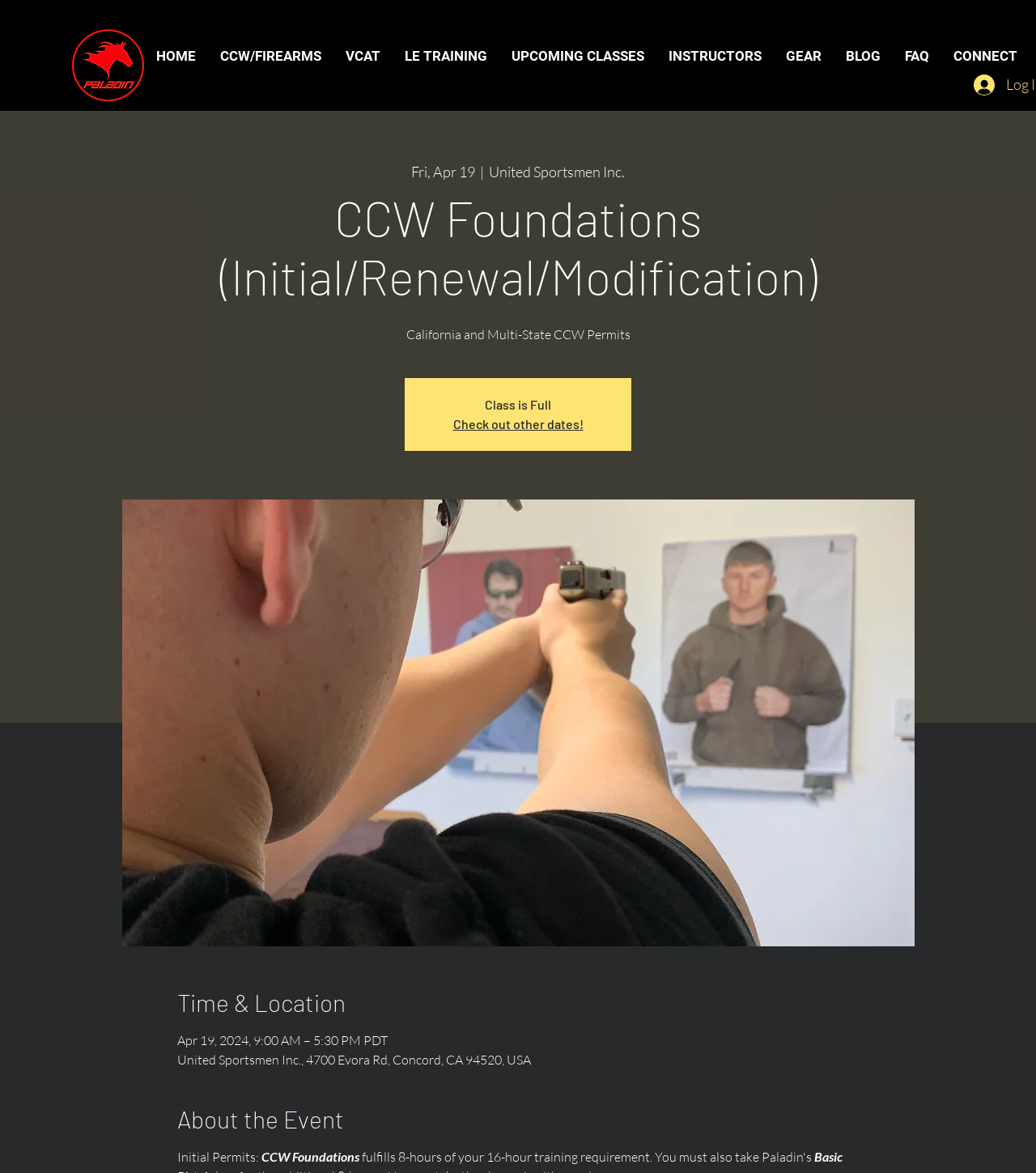Answer the question below with a single word or a brief phrase: 
What is the duration of the event?

9:00 AM – 5:30 PM